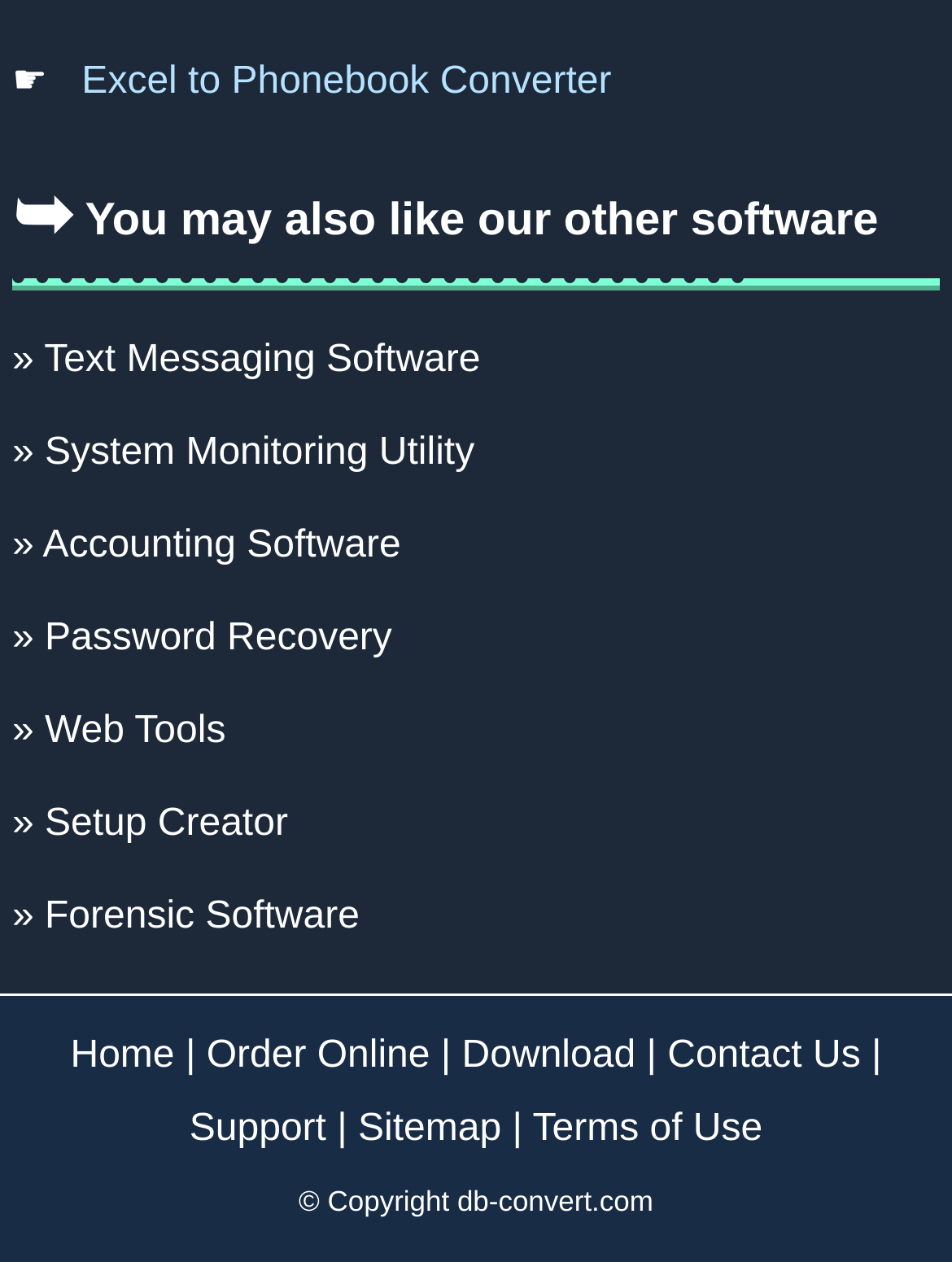Please find and report the bounding box coordinates of the element to click in order to perform the following action: "Click on Excel to Phonebook Converter". The coordinates should be expressed as four float numbers between 0 and 1, in the format [left, top, right, bottom].

[0.06, 0.028, 0.668, 0.1]